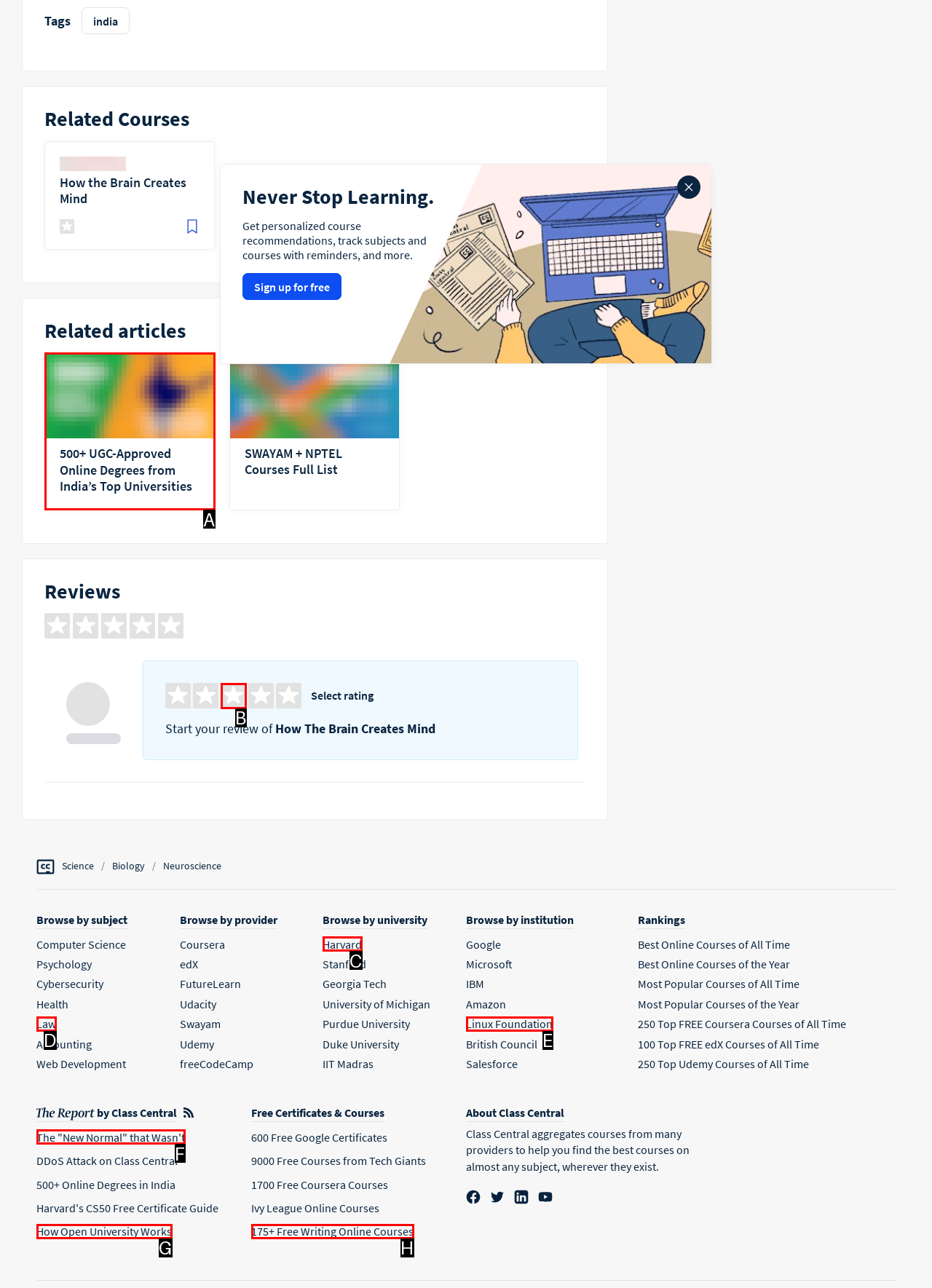Select the HTML element that best fits the description: How Open University Works
Respond with the letter of the correct option from the choices given.

G